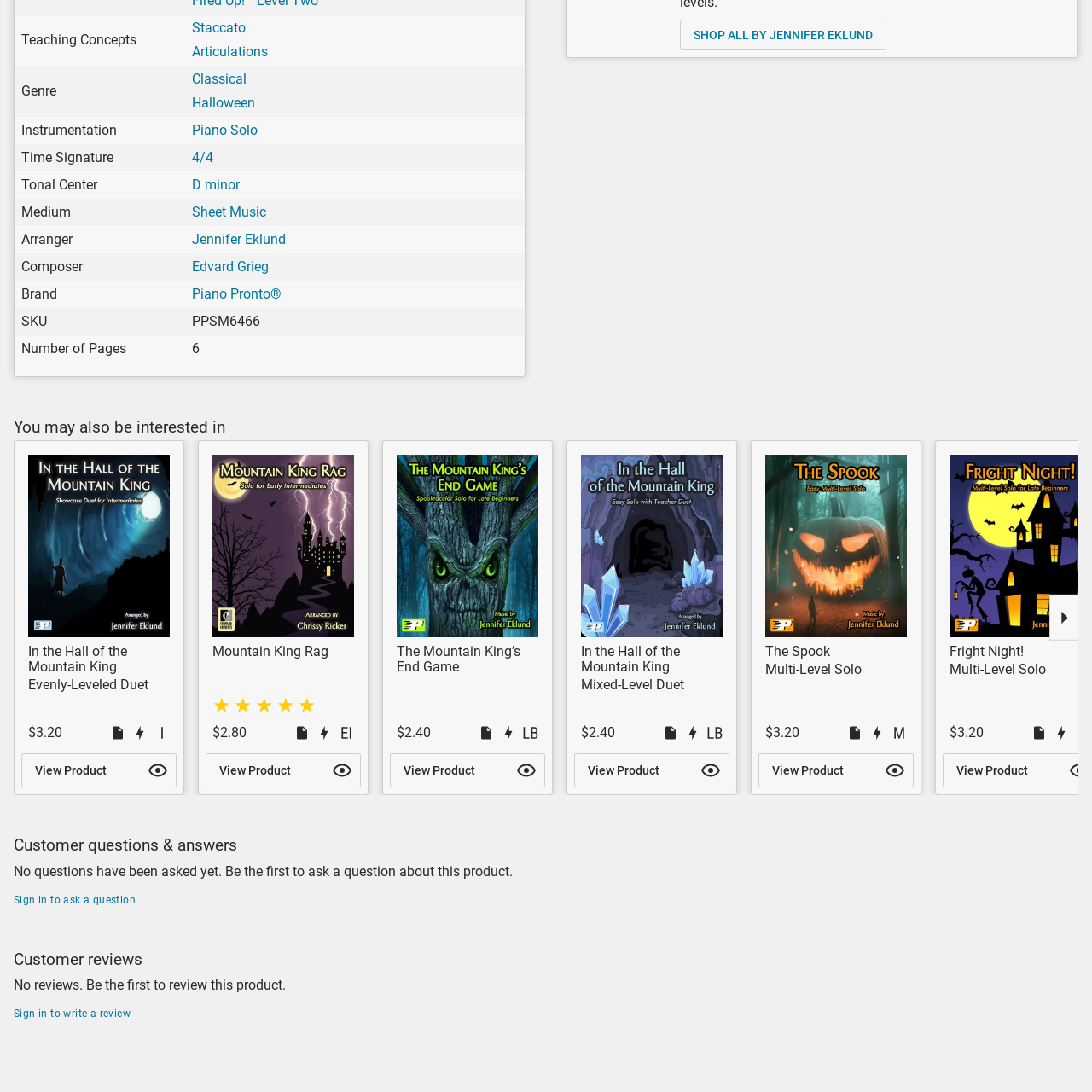What type of duet is the music piece designed for?
Inspect the image inside the red bounding box and provide a detailed answer drawing from the visual content.

The caption states that the music piece is designed for a mixed-level duet, making it accessible for varying skill levels, which answers the question.